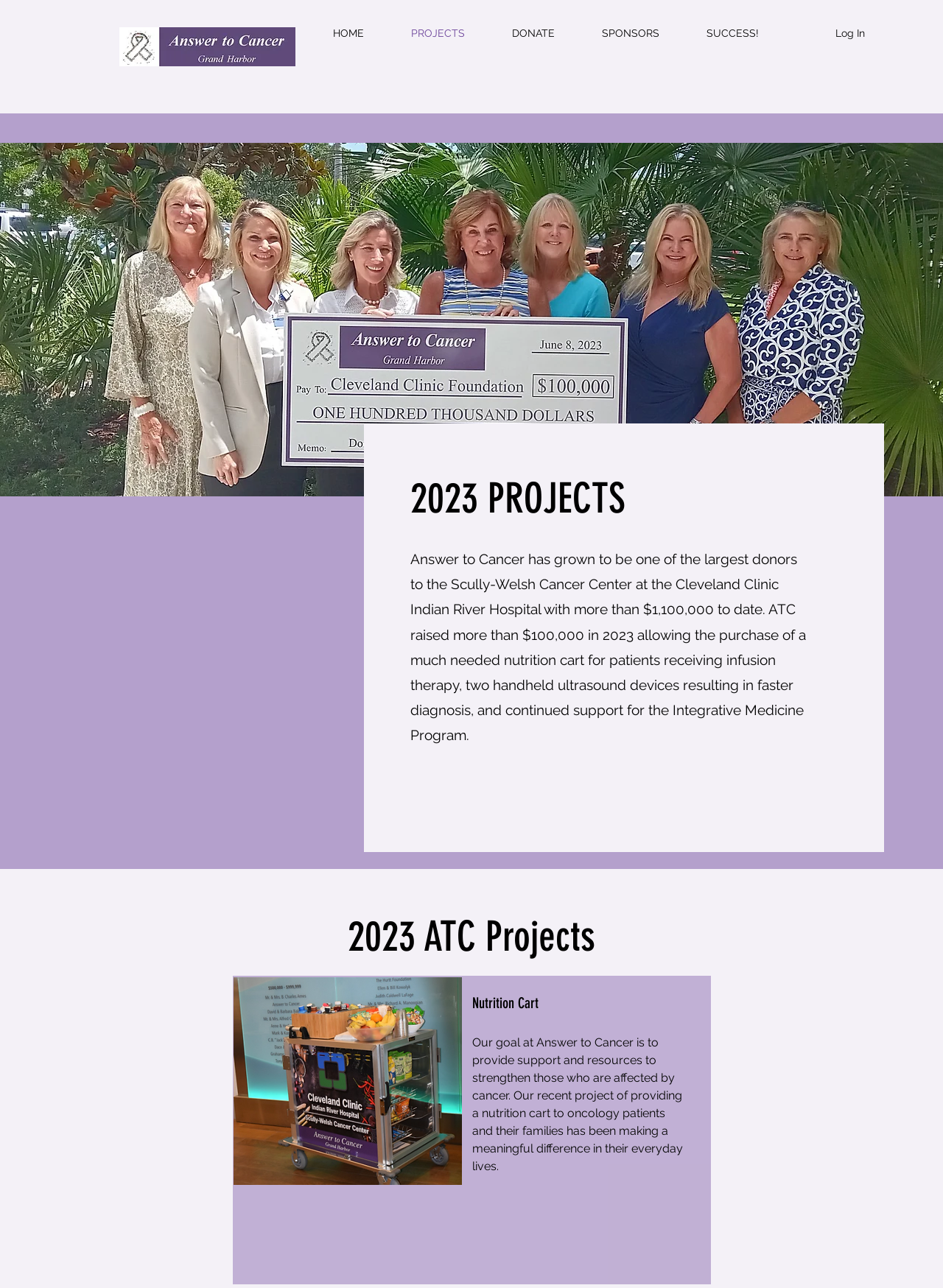Analyze the image and provide a detailed answer to the question: How much has Answer to Cancer donated to date?

According to the text, Answer to Cancer has grown to be one of the largest donors to the Scully-Welsh Cancer Center at the Cleveland Clinic Indian River Hospital, with more than $1,100,000 donated to date.